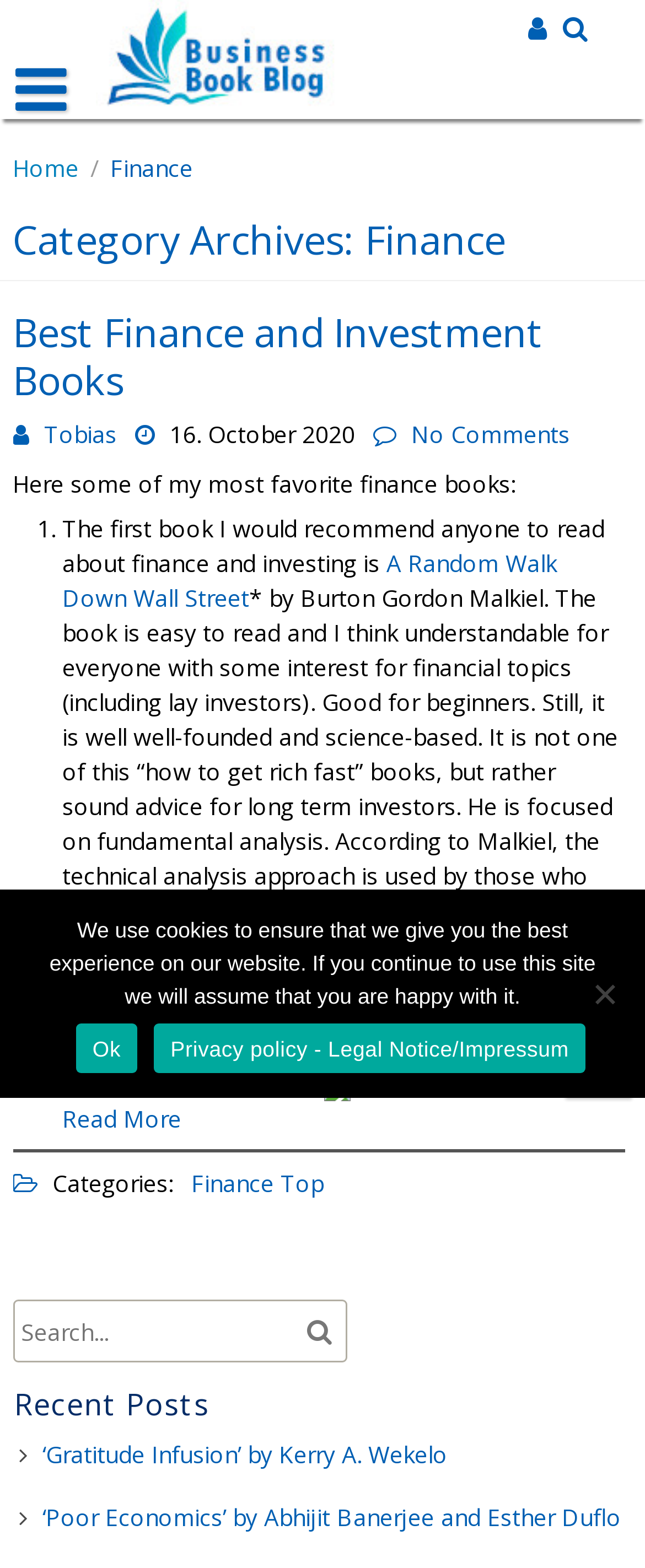Determine the bounding box coordinates of the section I need to click to execute the following instruction: "Click the 'Home' link". Provide the coordinates as four float numbers between 0 and 1, i.e., [left, top, right, bottom].

[0.02, 0.097, 0.123, 0.117]